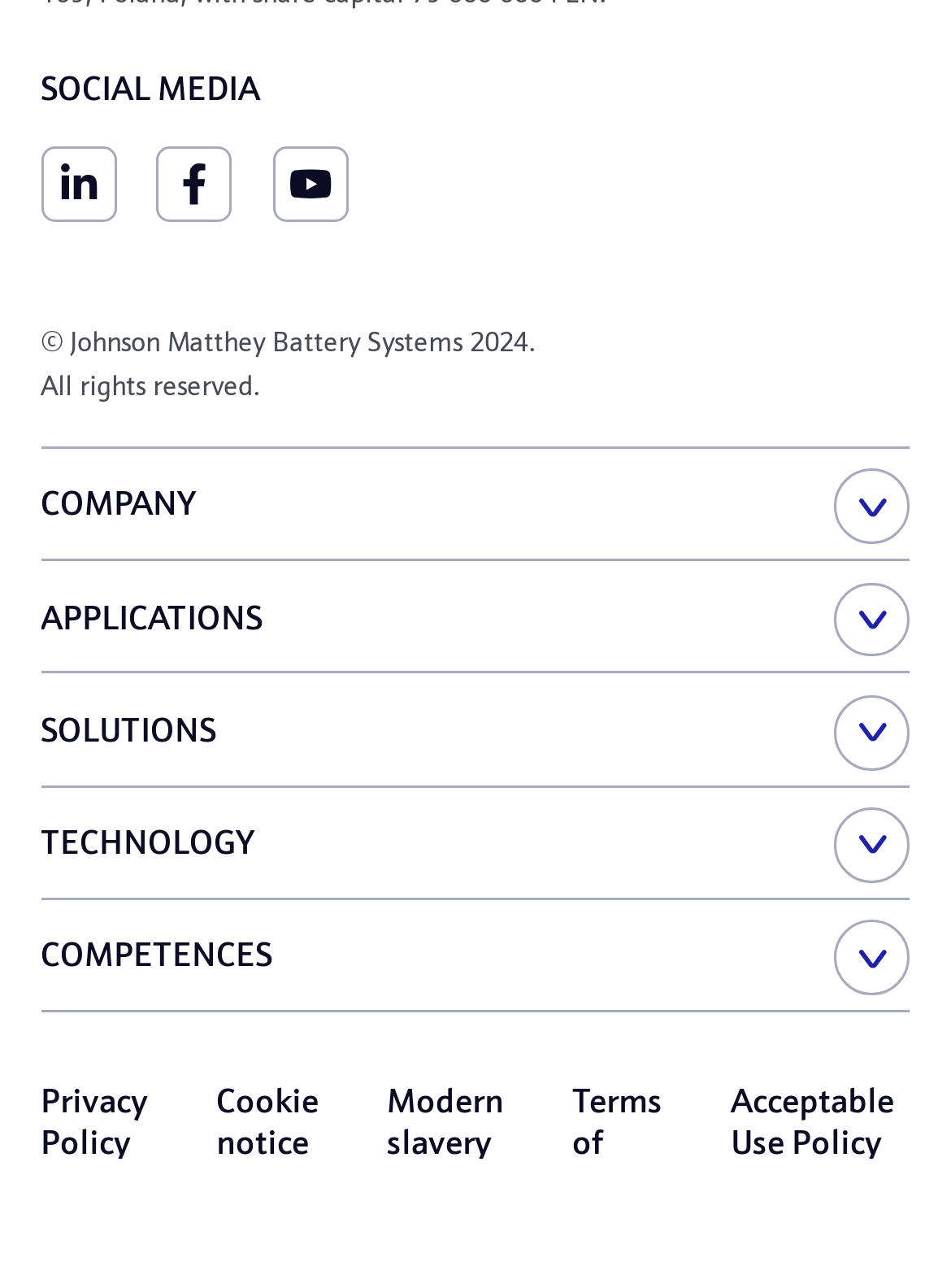Please specify the bounding box coordinates of the element that should be clicked to execute the given instruction: 'Go to About us'. Ensure the coordinates are four float numbers between 0 and 1, expressed as [left, top, right, bottom].

[0.043, 0.438, 0.184, 0.467]